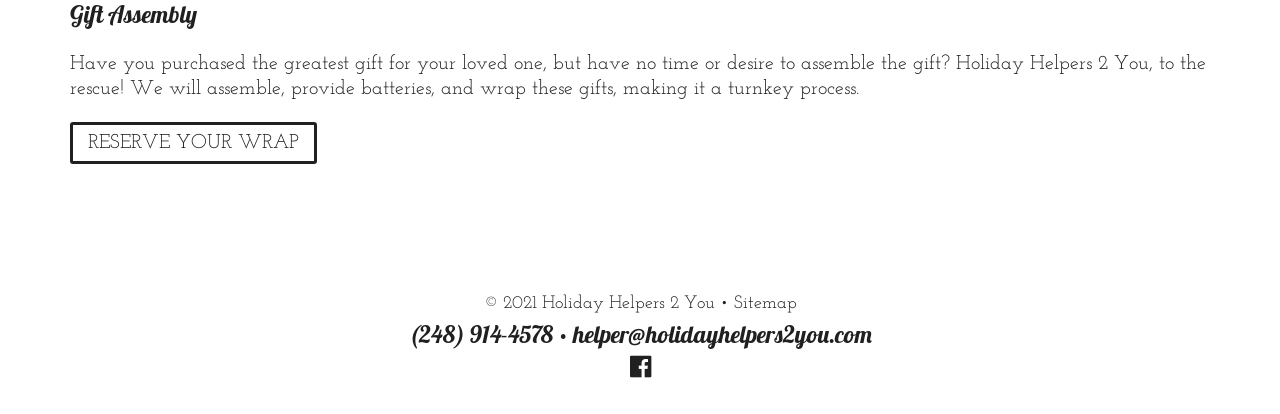What service does Holiday Helpers 2 You provide?
Using the image as a reference, answer the question in detail.

Based on the heading 'Gift Assembly' and the description 'We will assemble, provide batteries, and wrap these gifts, making it a turnkey process.', it can be inferred that Holiday Helpers 2 You provides a gift assembly service.